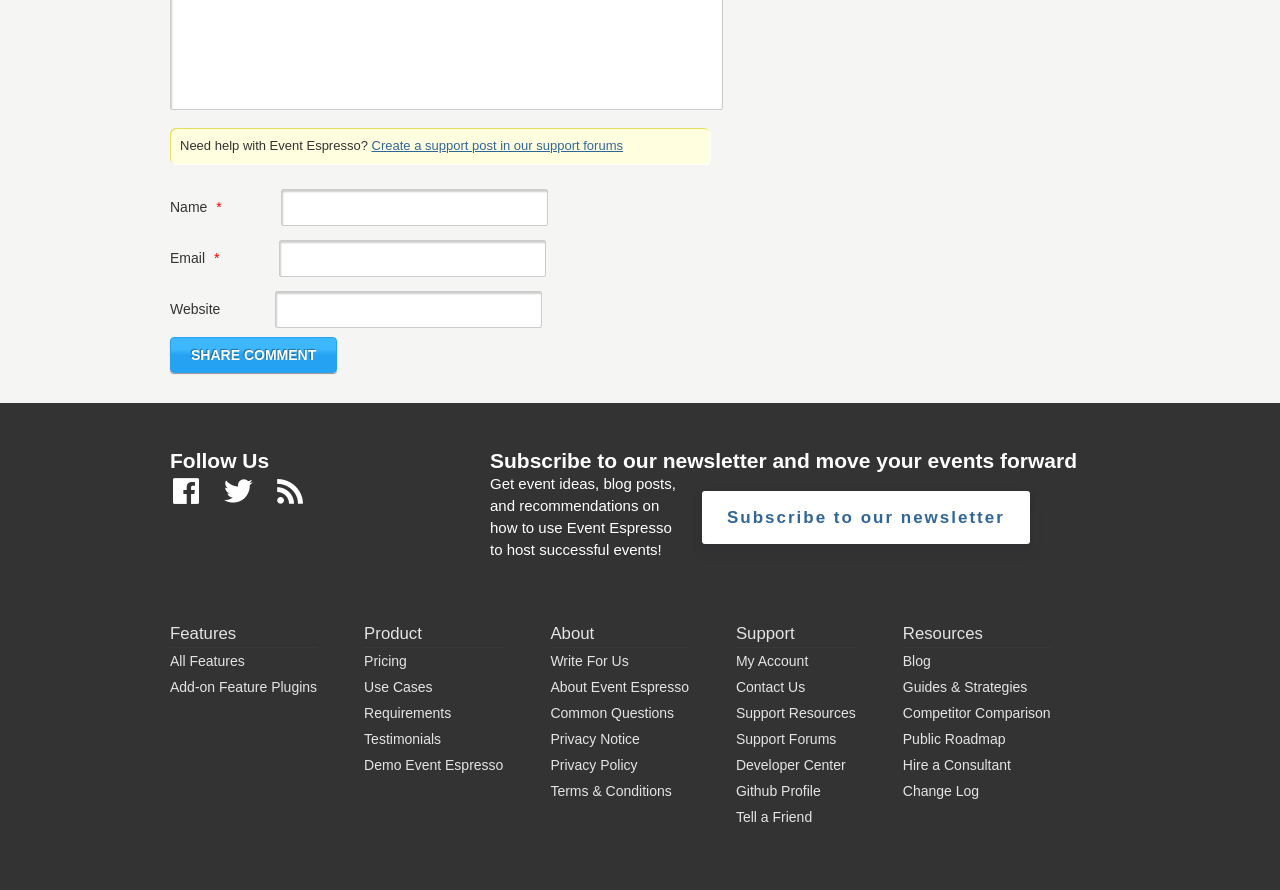Identify the coordinates of the bounding box for the element described below: "Support Resources". Return the coordinates as four float numbers between 0 and 1: [left, top, right, bottom].

[0.575, 0.79, 0.669, 0.813]